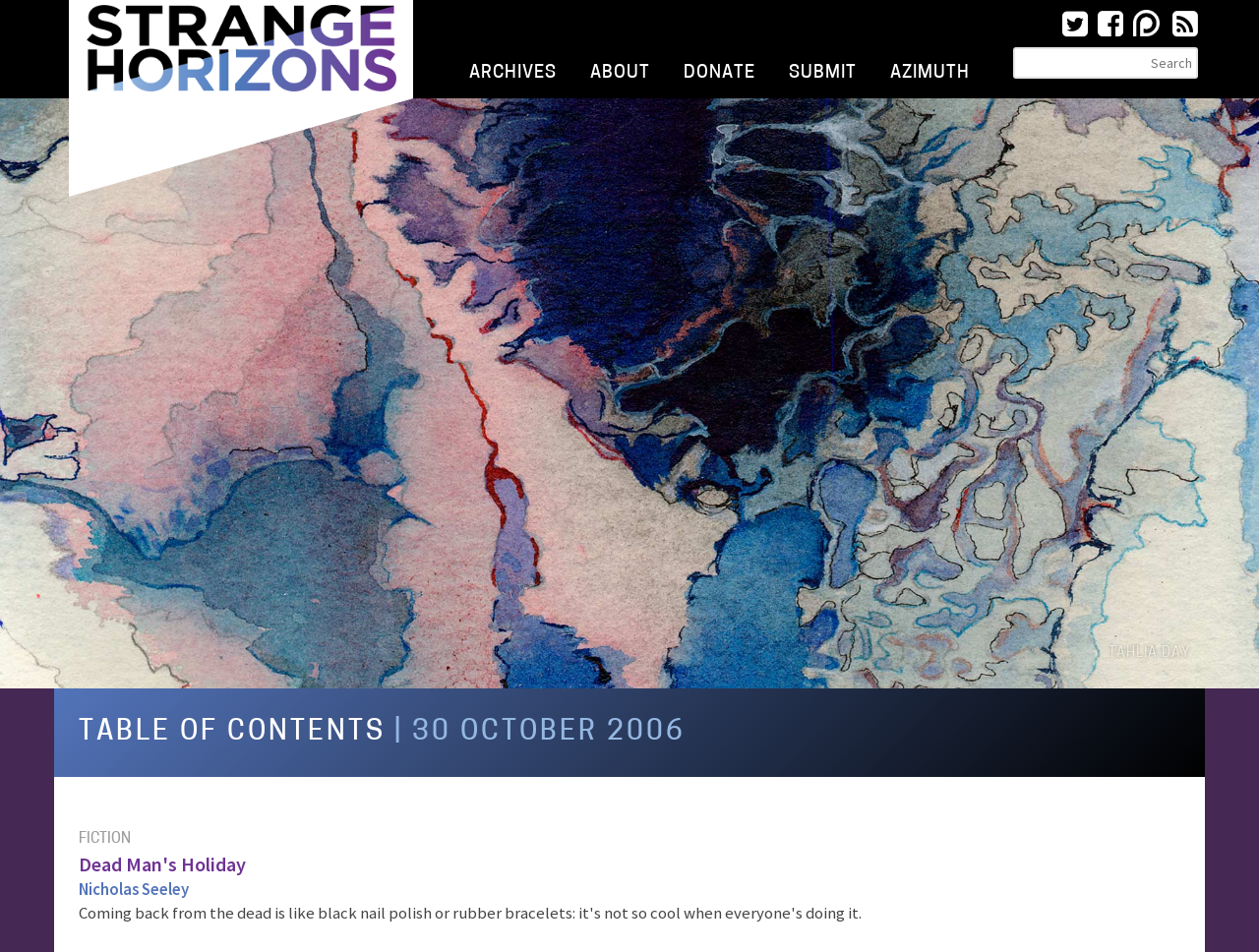Please specify the bounding box coordinates for the clickable region that will help you carry out the instruction: "Search for something".

[0.805, 0.05, 0.952, 0.083]